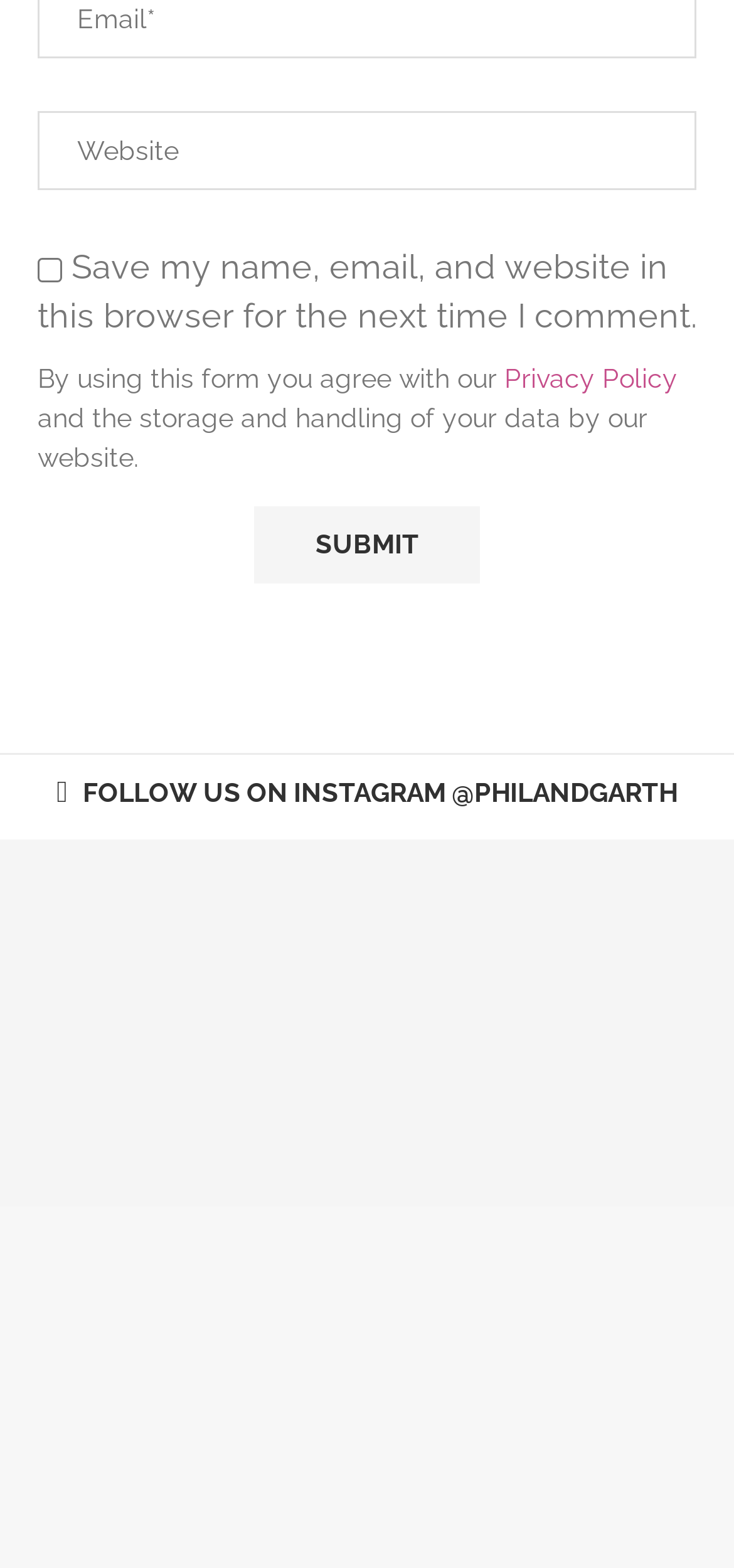Refer to the image and provide a thorough answer to this question:
What is the button used for?

The button has the text 'SUBMIT' and is located below the comment form, indicating that it is used to submit the comment.